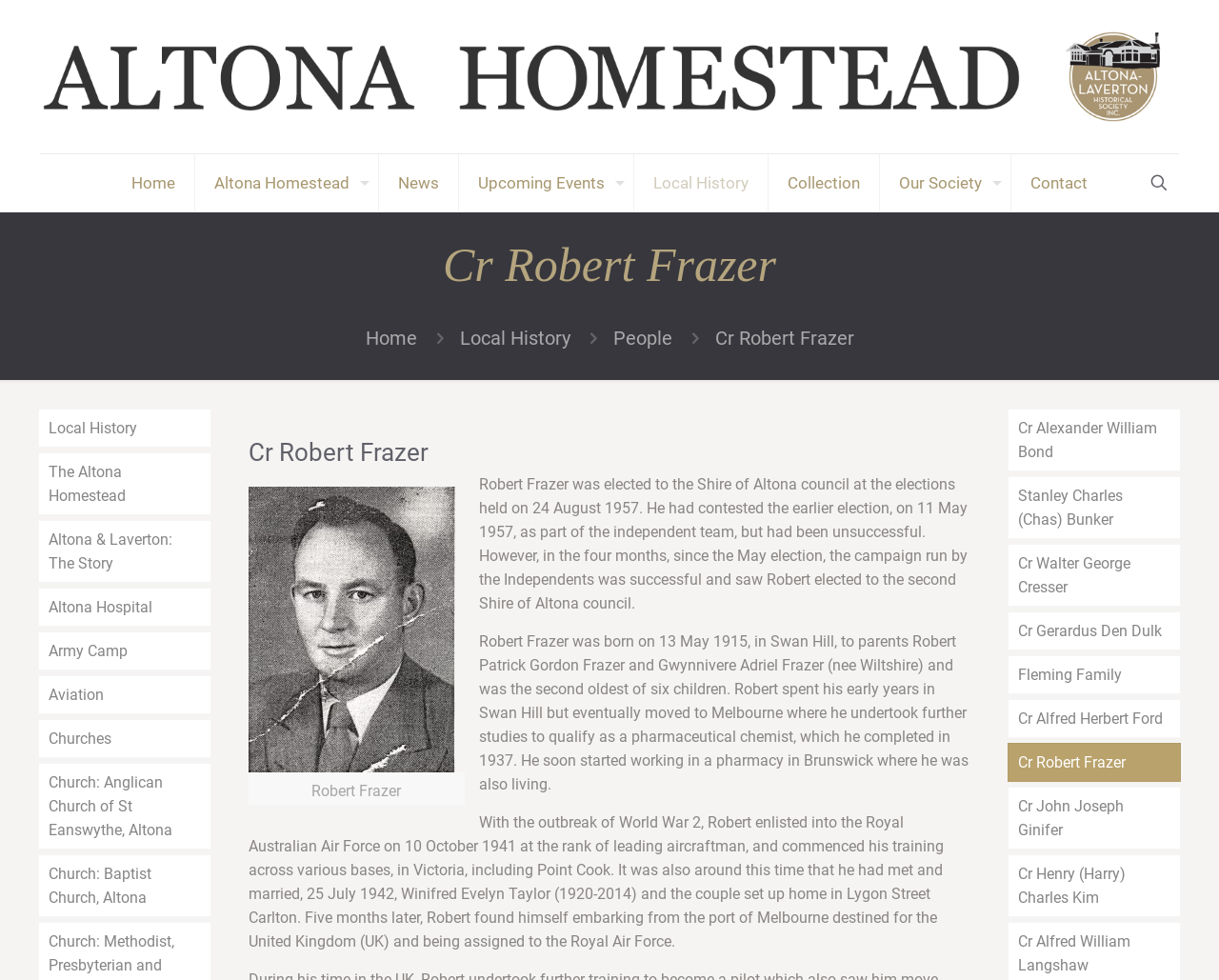Identify the bounding box coordinates of the clickable region to carry out the given instruction: "Explore the Altona Homestead link".

[0.16, 0.157, 0.311, 0.215]